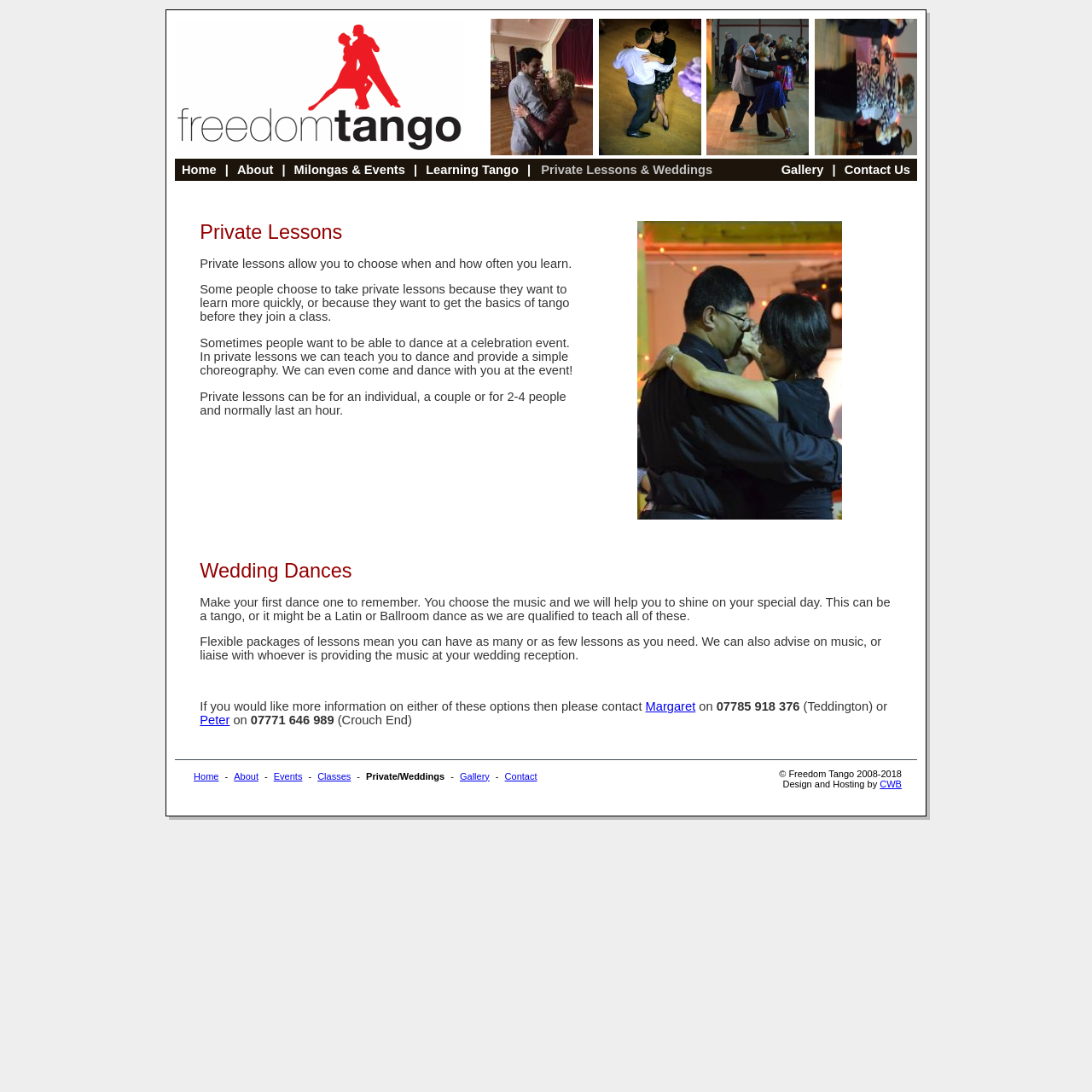Highlight the bounding box coordinates of the element that should be clicked to carry out the following instruction: "Click the Freedom Tango logo". The coordinates must be given as four float numbers ranging from 0 to 1, i.e., [left, top, right, bottom].

[0.16, 0.132, 0.426, 0.145]